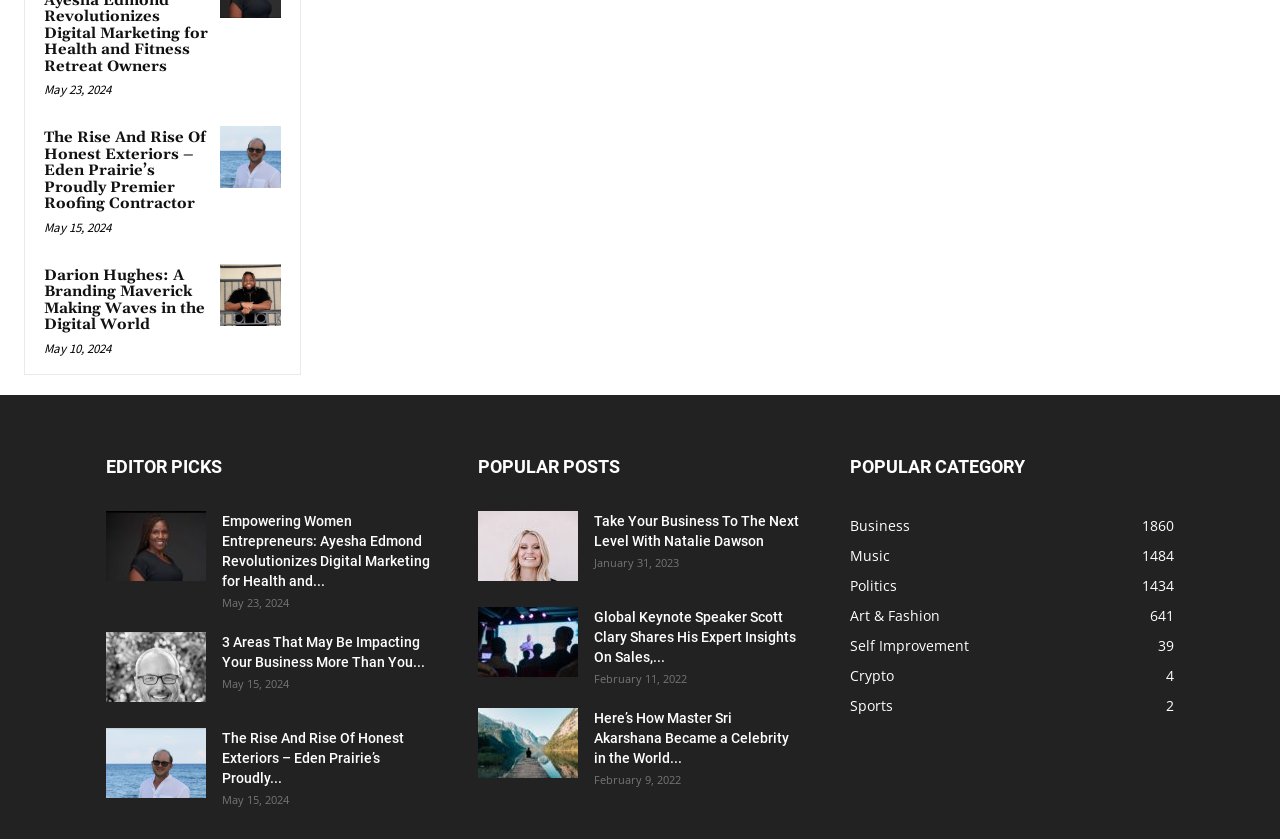How many articles are in the 'Self Improvement' category?
Could you answer the question in a detailed manner, providing as much information as possible?

I found the 'Self Improvement' category in the popular category section and saw that it has 39 articles.